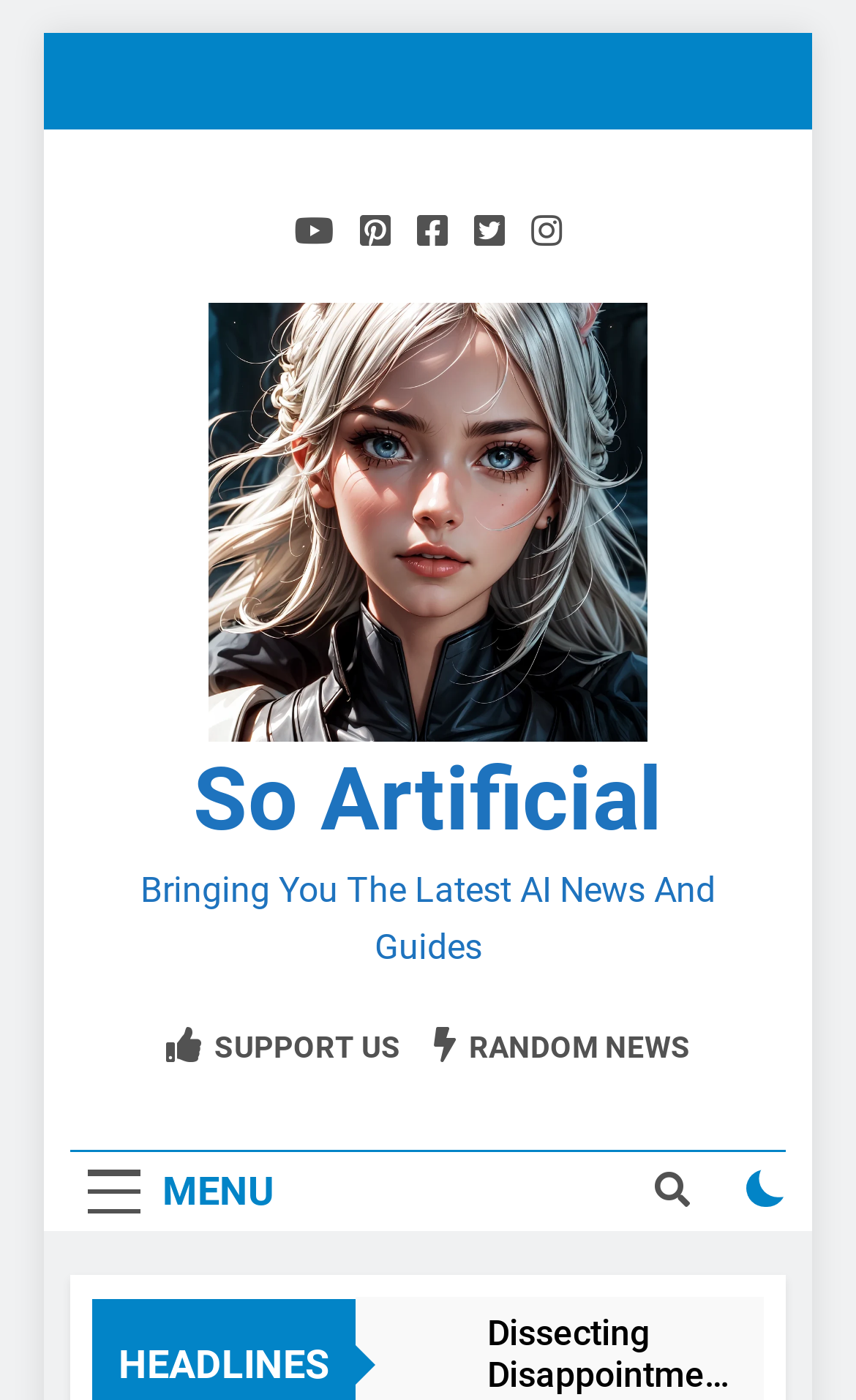What is the headline of the webpage?

OpenAI’s (ChatGPT) rival Stable Diffusion maker seeks to raise funds